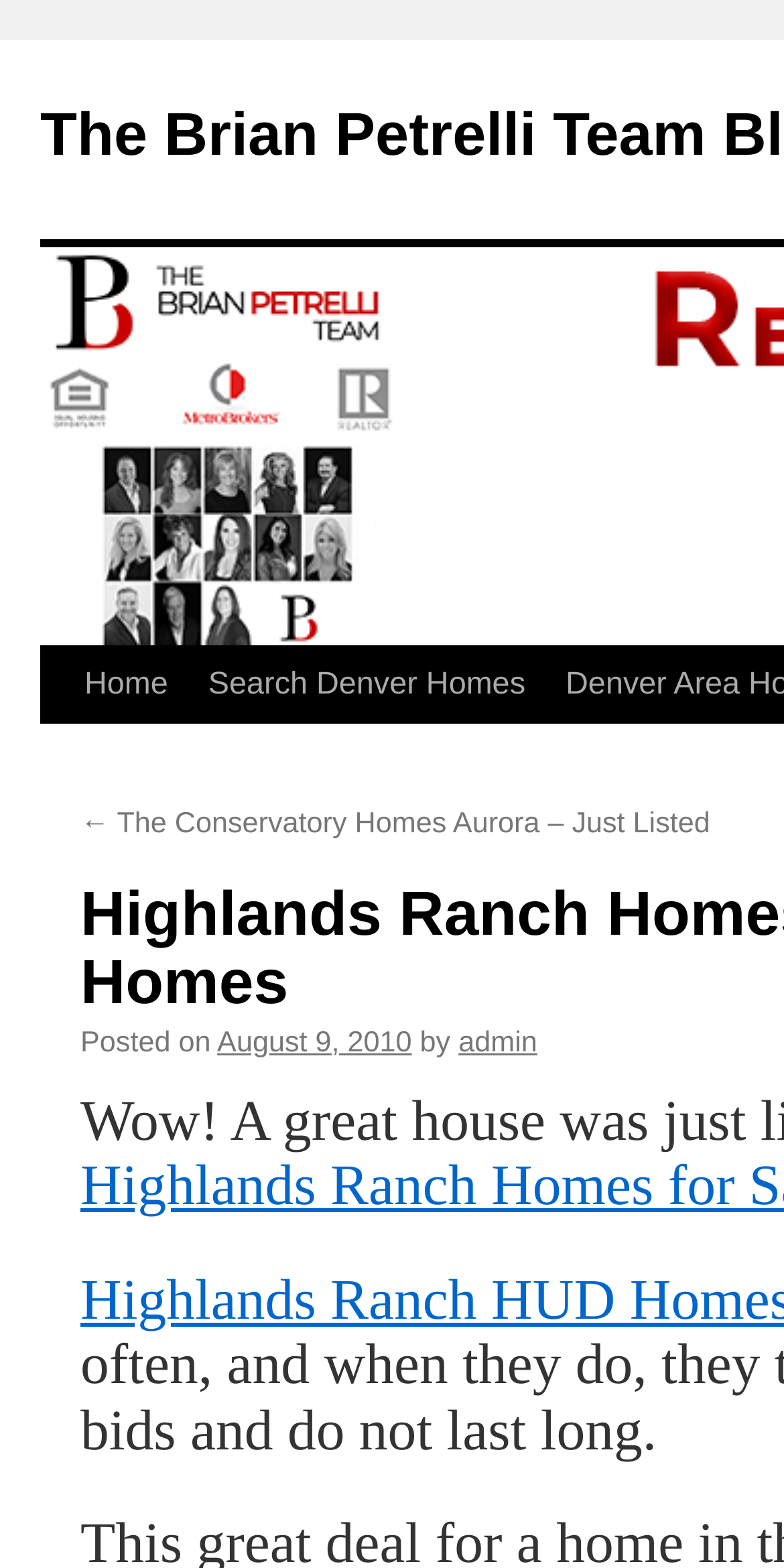Please provide a comprehensive answer to the question below using the information from the image: Can users navigate to the home page from this webpage?

The presence of a link with the text 'Home' at the top of the webpage suggests that users can navigate to the home page from this webpage.